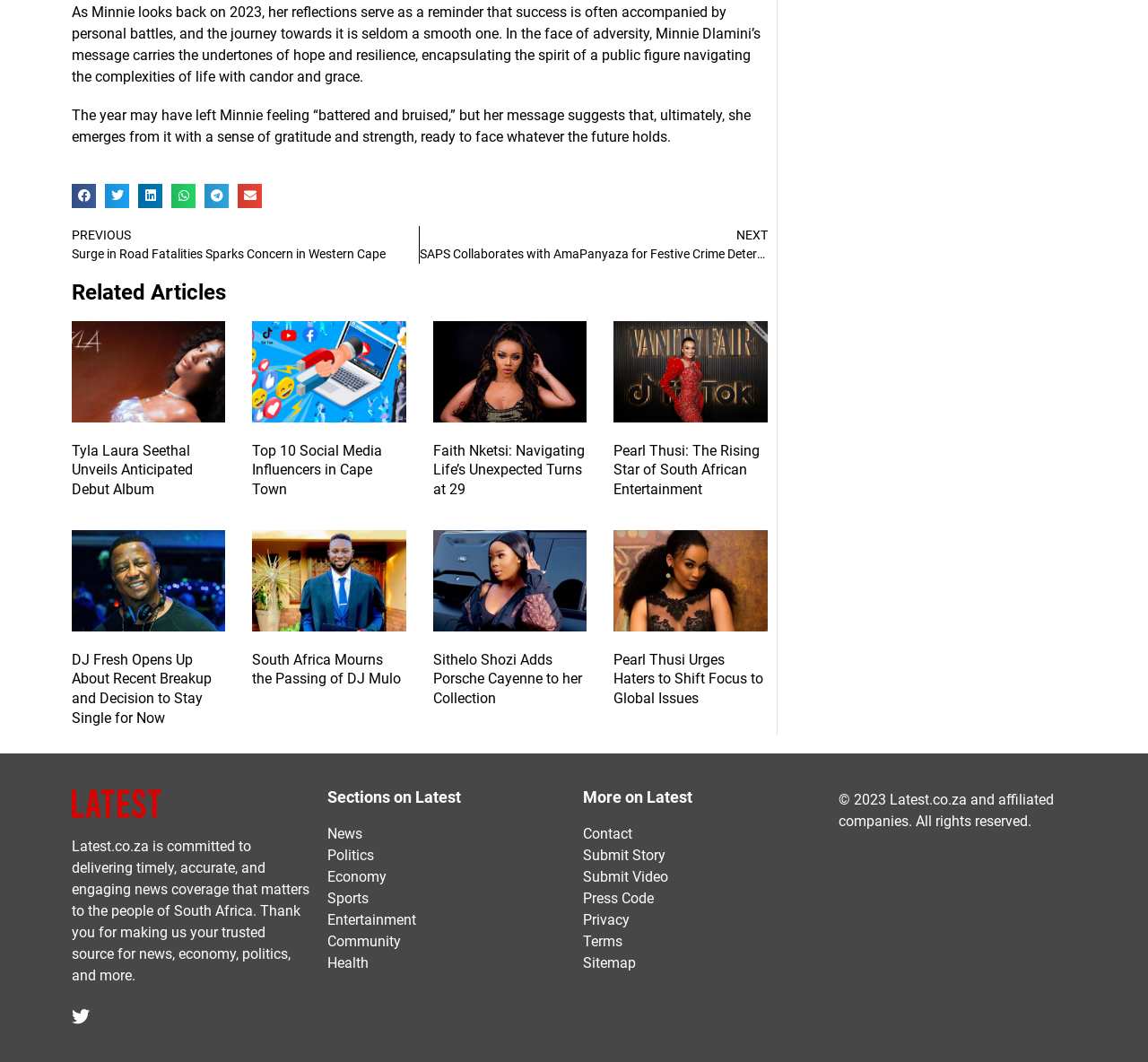How many social media sharing buttons are there?
From the details in the image, answer the question comprehensively.

I counted the number of social media sharing buttons, including 'Share on facebook', 'Share on twitter', 'Share on linkedin', 'Share on whatsapp', 'Share on telegram', and 'Share on email', and found that there are 6 buttons in total.